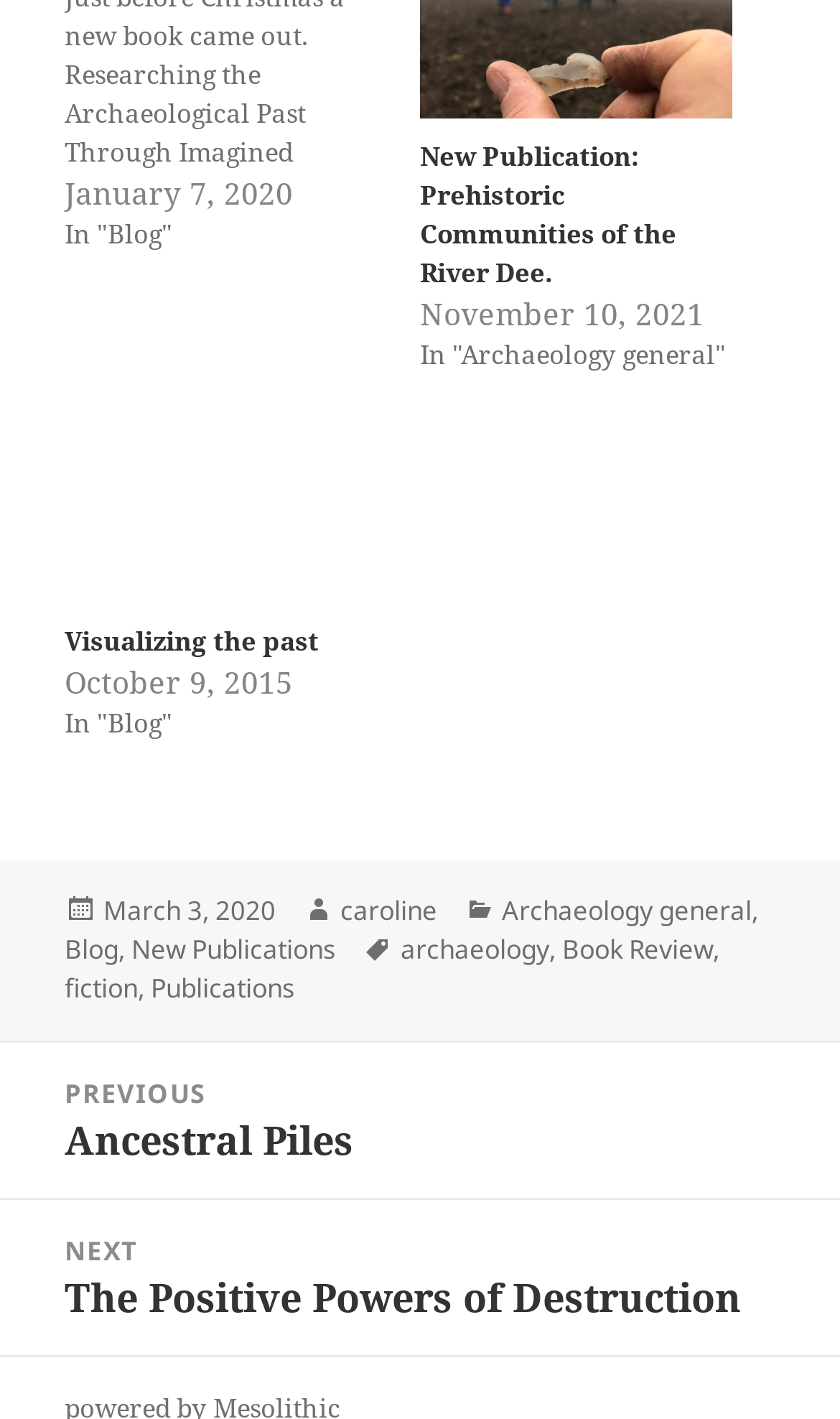Who is the author of the post 'New Publication: Prehistoric Communities of the River Dee.'?
Look at the image and respond with a one-word or short-phrase answer.

Not mentioned